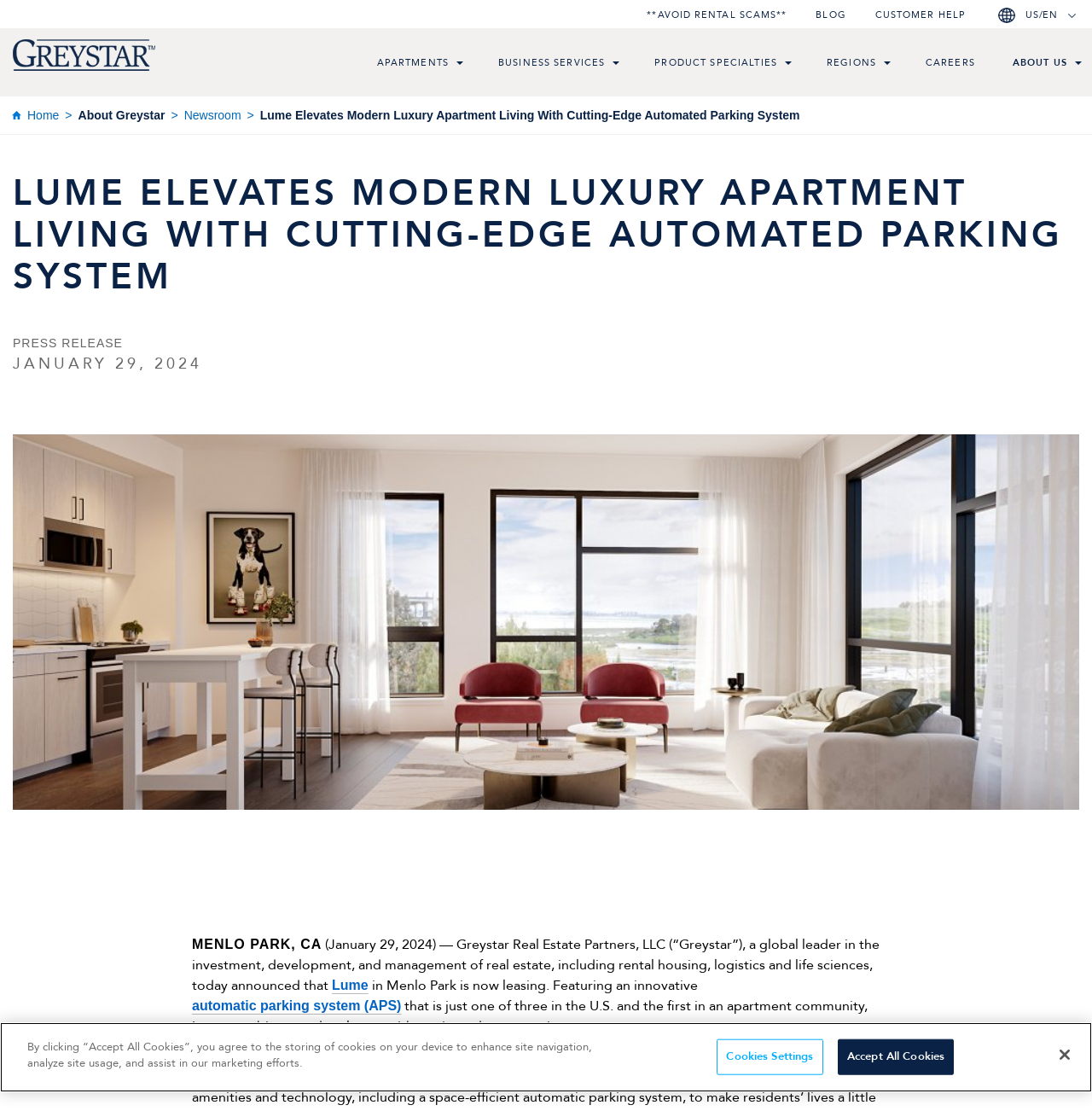Please indicate the bounding box coordinates of the element's region to be clicked to achieve the instruction: "Click the 'Lume' link". Provide the coordinates as four float numbers between 0 and 1, i.e., [left, top, right, bottom].

[0.304, 0.88, 0.337, 0.893]